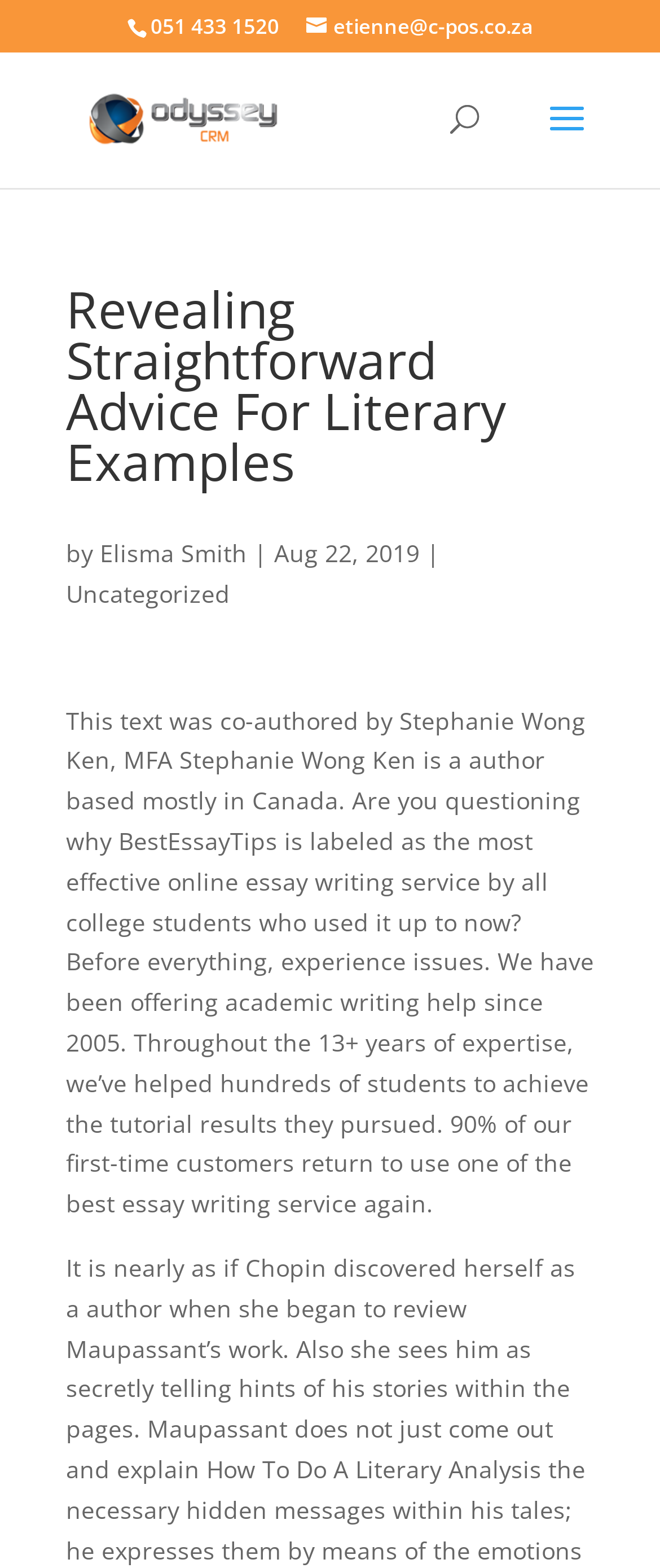What is the phone number on the top?
Please use the image to provide a one-word or short phrase answer.

051 433 1520